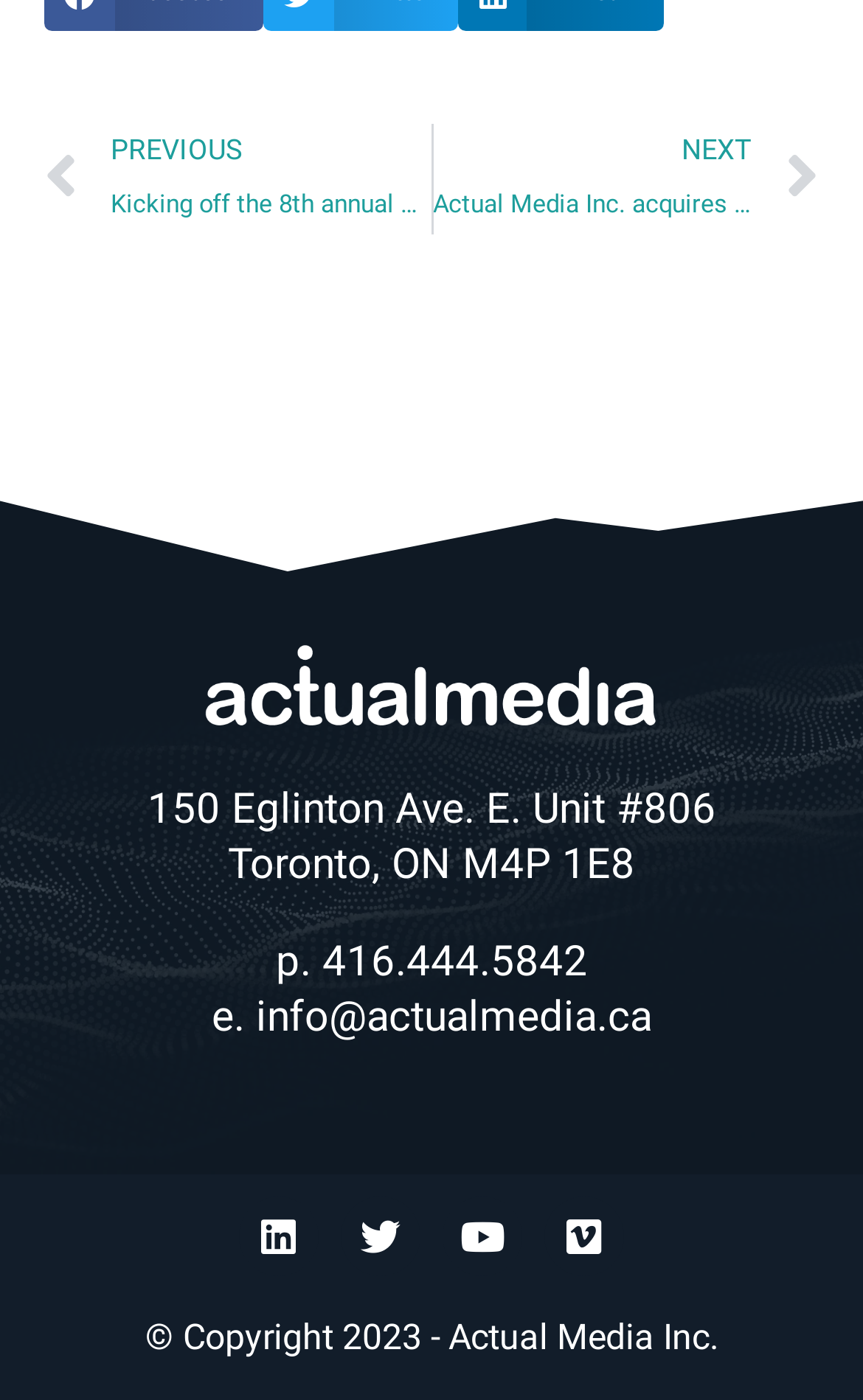Identify the coordinates of the bounding box for the element that must be clicked to accomplish the instruction: "Click on the 'Prev' link".

[0.051, 0.088, 0.499, 0.167]